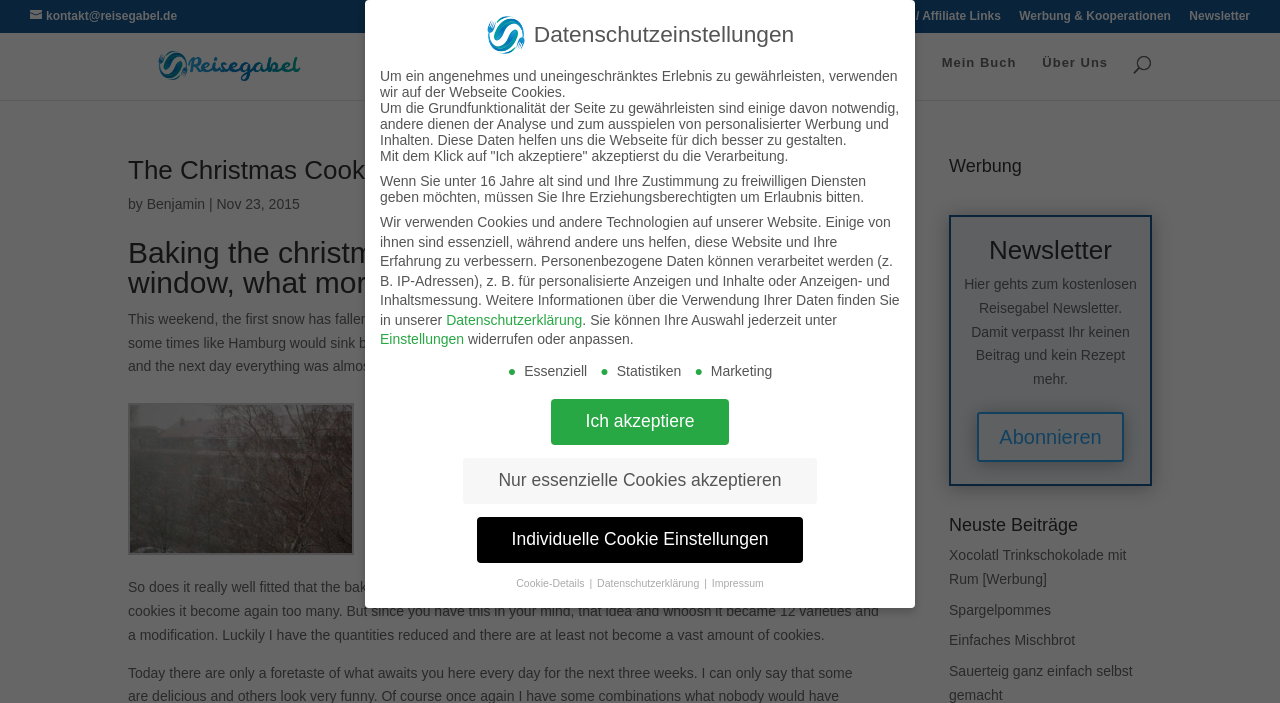What is the name of the newsletter?
Refer to the image and answer the question using a single word or phrase.

Reisegabel Newsletter